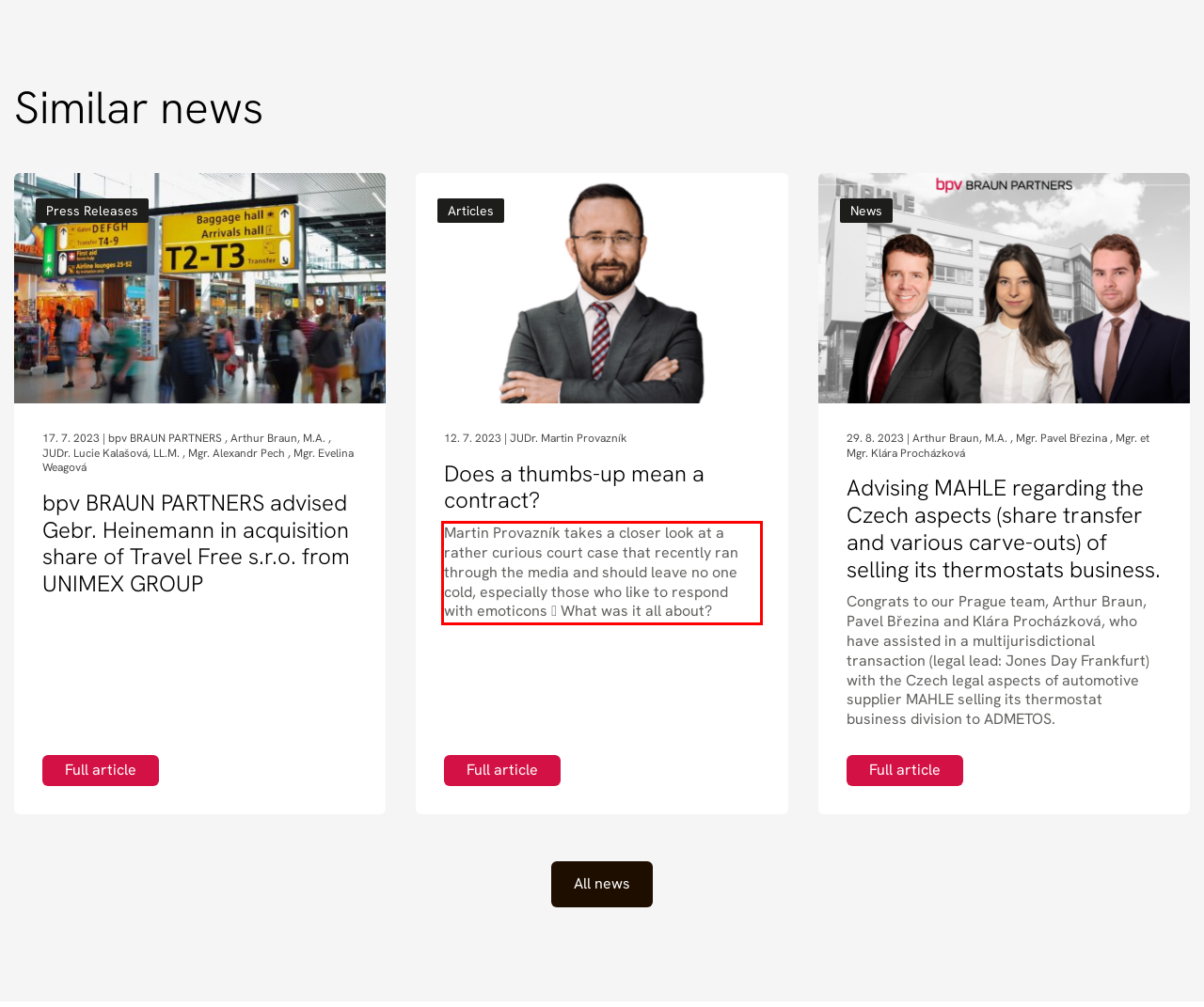Using the webpage screenshot, recognize and capture the text within the red bounding box.

Martin Provazník takes a closer look at a rather curious court case that recently ran through the media and should leave no one cold, especially those who like to respond with emoticons 👍 What was it all about?